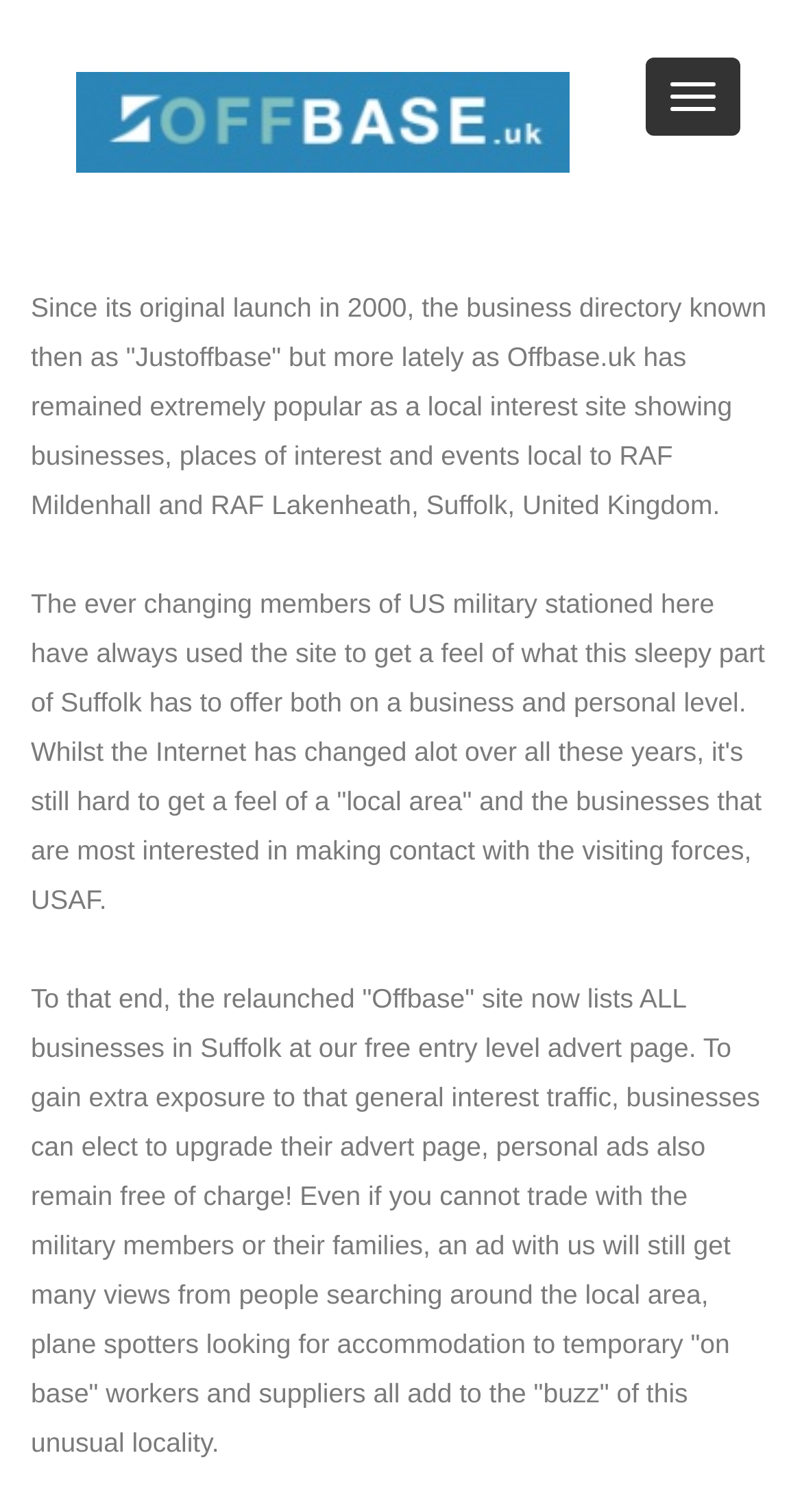What is the name of the original website launched in 2000?
Please respond to the question with a detailed and informative answer.

According to the text, the original website launched in 2000 was called 'Justoffbase', which was later renamed to Offbase.uk.